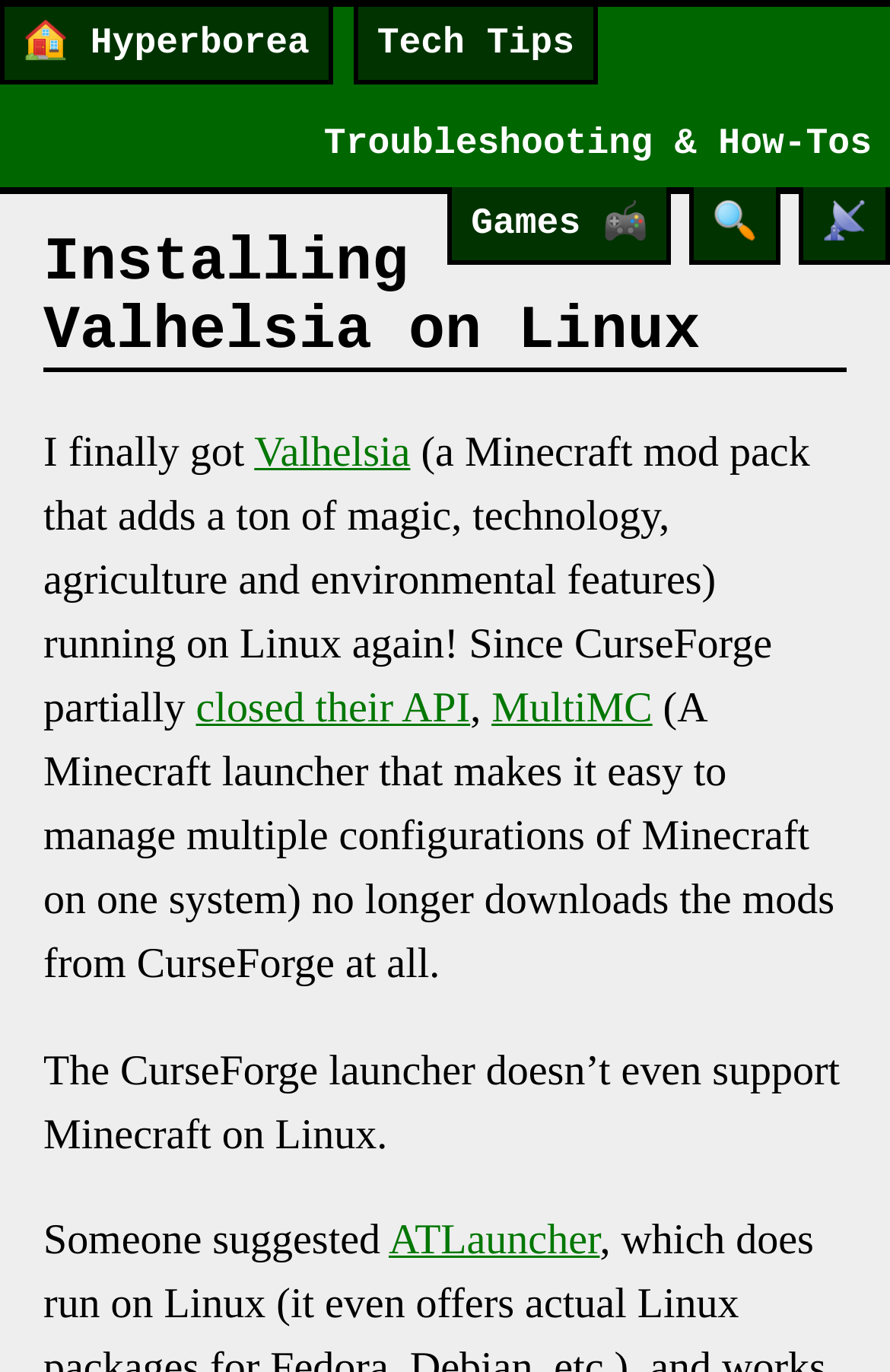Using the provided element description: "Tech Tips", identify the bounding box coordinates. The coordinates should be four floats between 0 and 1 in the order [left, top, right, bottom].

[0.398, 0.005, 0.671, 0.062]